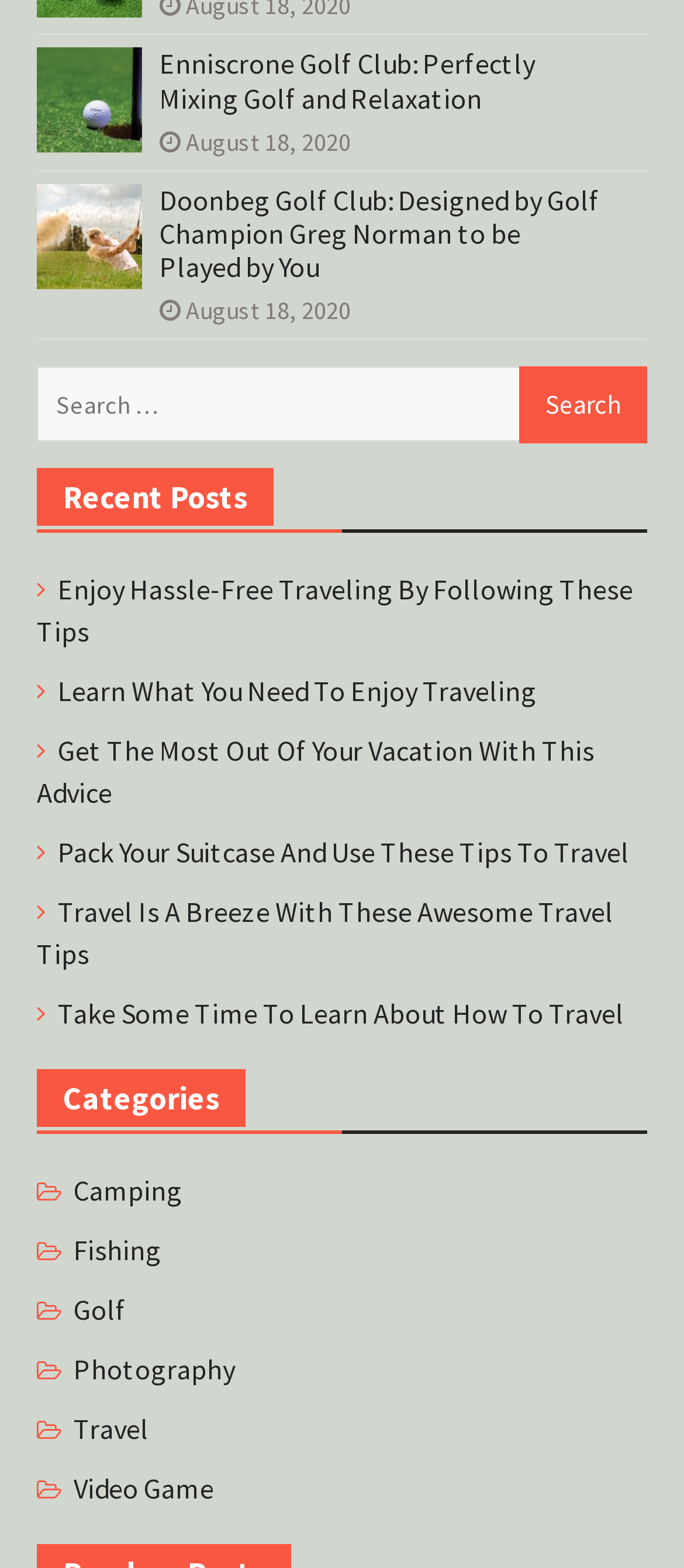Please answer the following question using a single word or phrase: 
What is the date of the article 'Doonbeg Golf Club: Designed by Golf Champion Greg Norman to be Played by You'?

August 18, 2020